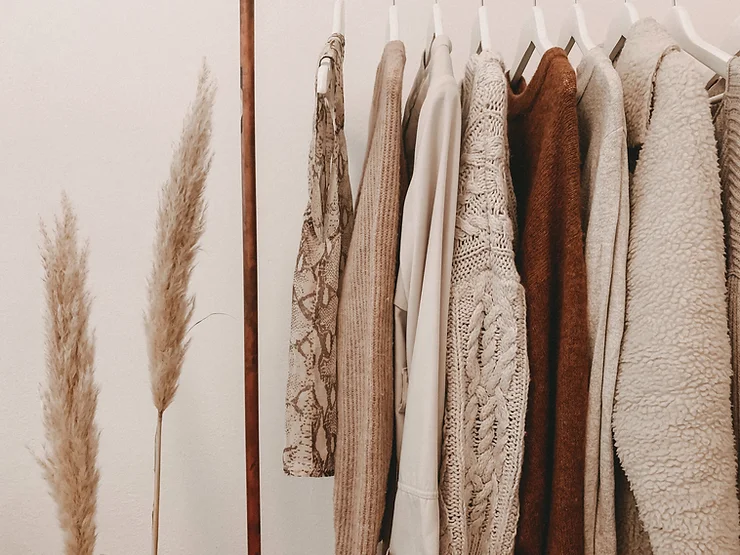What is the dominant color palette of the garments?
Use the information from the image to give a detailed answer to the question.

The caption describes the color palette as featuring soft browns, creams, and warm grays, which are all neutral colors that exemplify both comfort and sophistication.